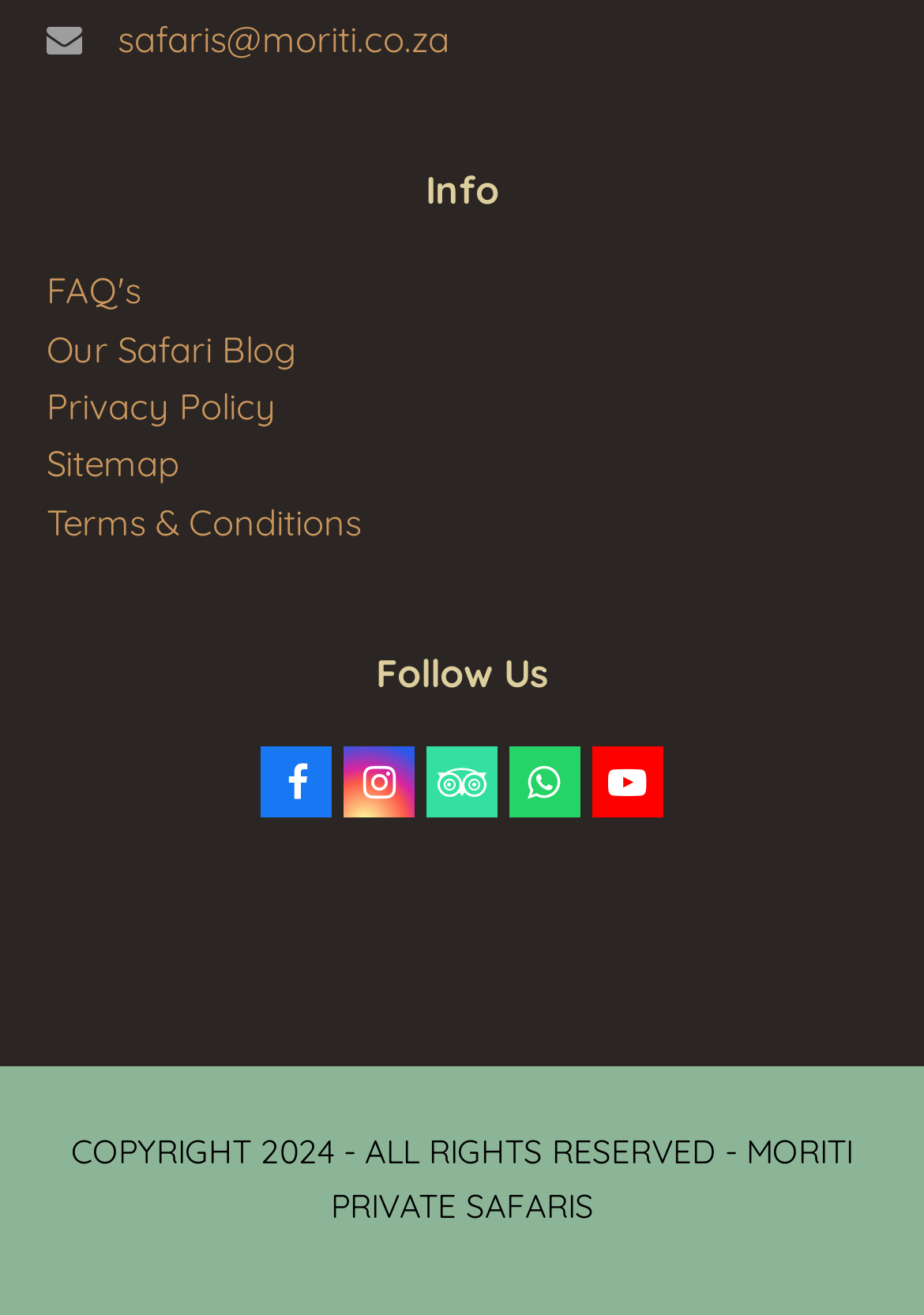What is the copyright year?
Please give a detailed and elaborate answer to the question based on the image.

The copyright year is found at the bottom of the webpage, which is '2024'. It is part of the text 'COPYRIGHT 2024 - ALL RIGHTS RESERVED -'.